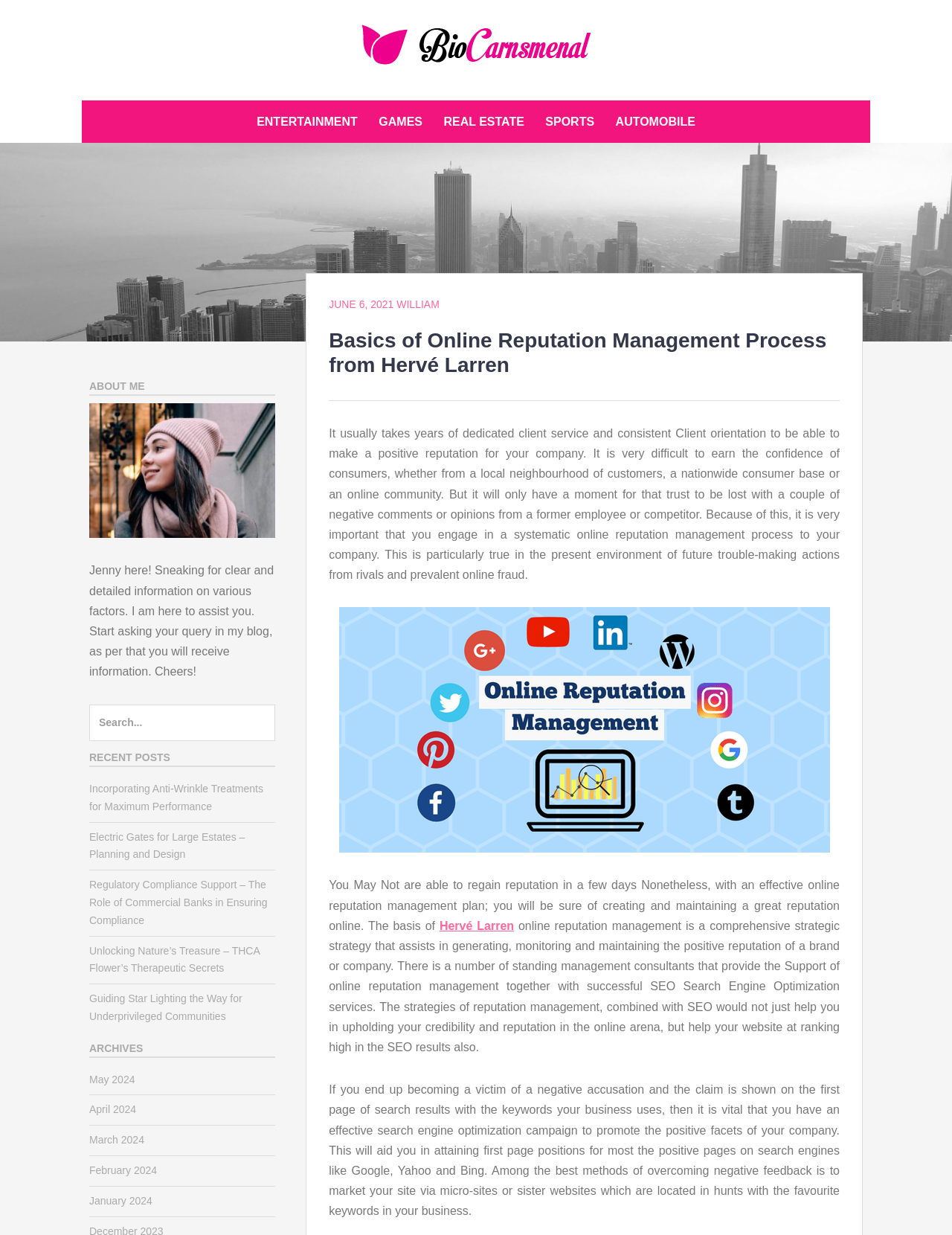Locate the bounding box coordinates of the clickable region necessary to complete the following instruction: "Read the 'Basics of Online Reputation Management Process from Hervé Larren' article". Provide the coordinates in the format of four float numbers between 0 and 1, i.e., [left, top, right, bottom].

[0.345, 0.266, 0.882, 0.306]